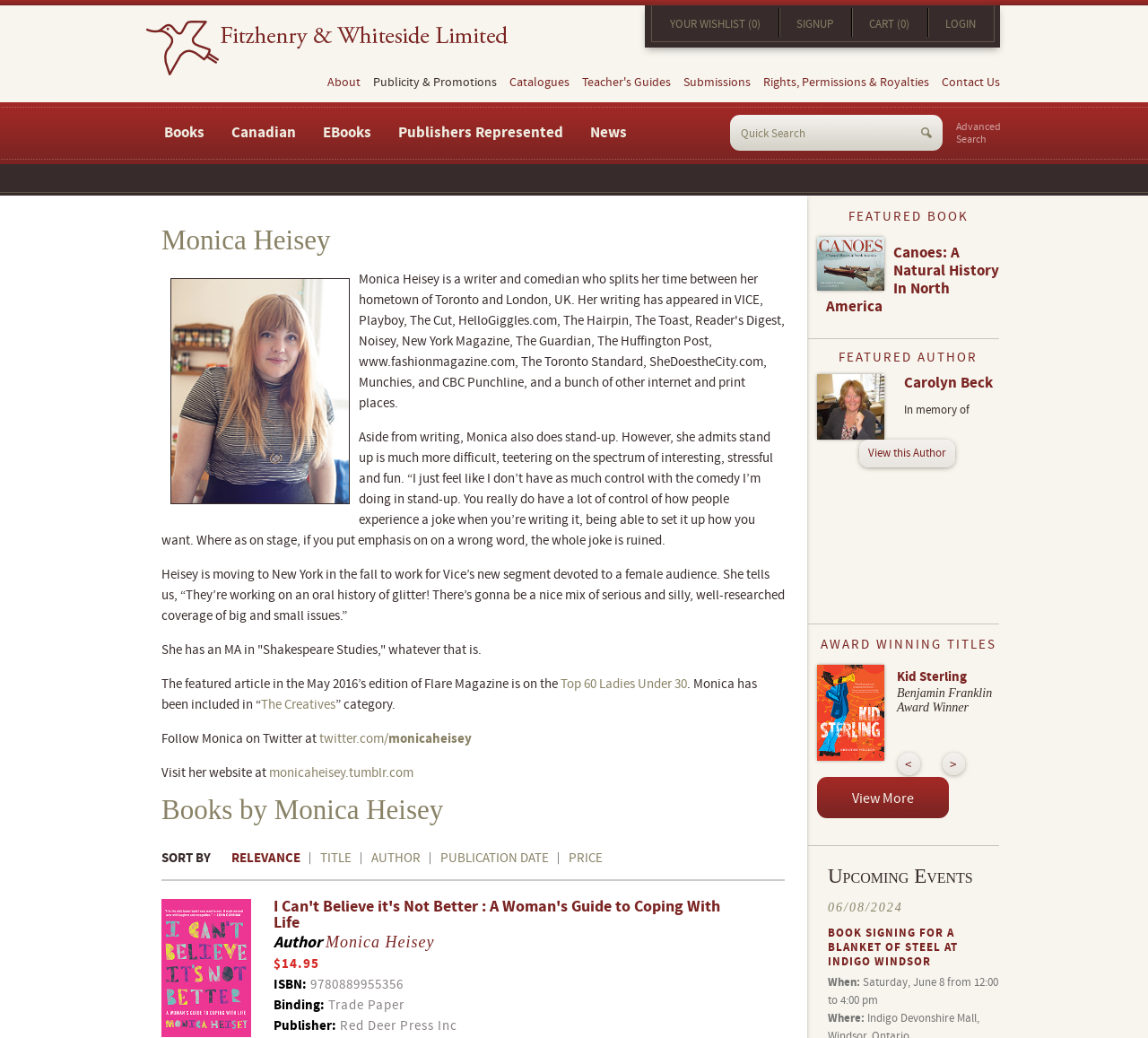Given the element description "Catalogues", identify the bounding box of the corresponding UI element.

[0.444, 0.072, 0.496, 0.087]